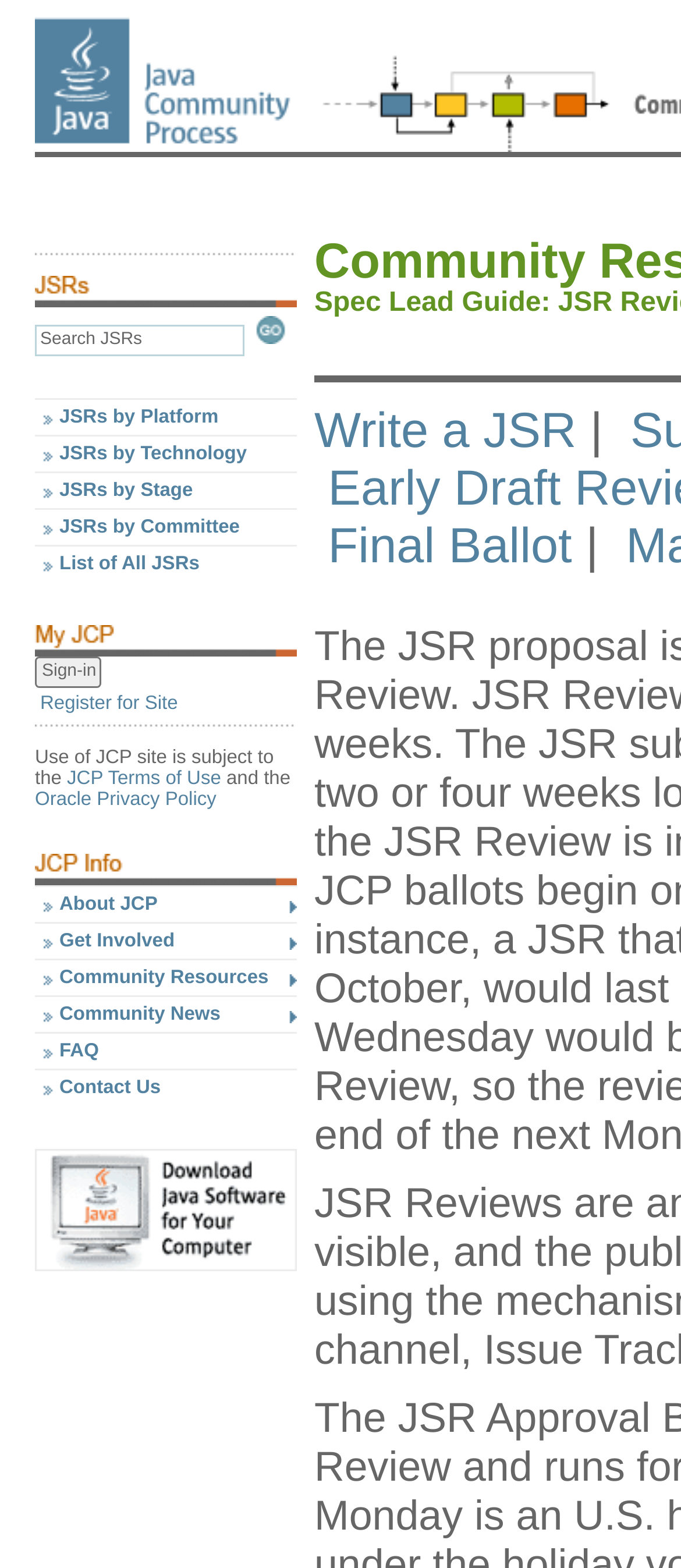Find the bounding box coordinates for the UI element whose description is: "List of All JSRs". The coordinates should be four float numbers between 0 and 1, in the format [left, top, right, bottom].

[0.051, 0.347, 0.436, 0.371]